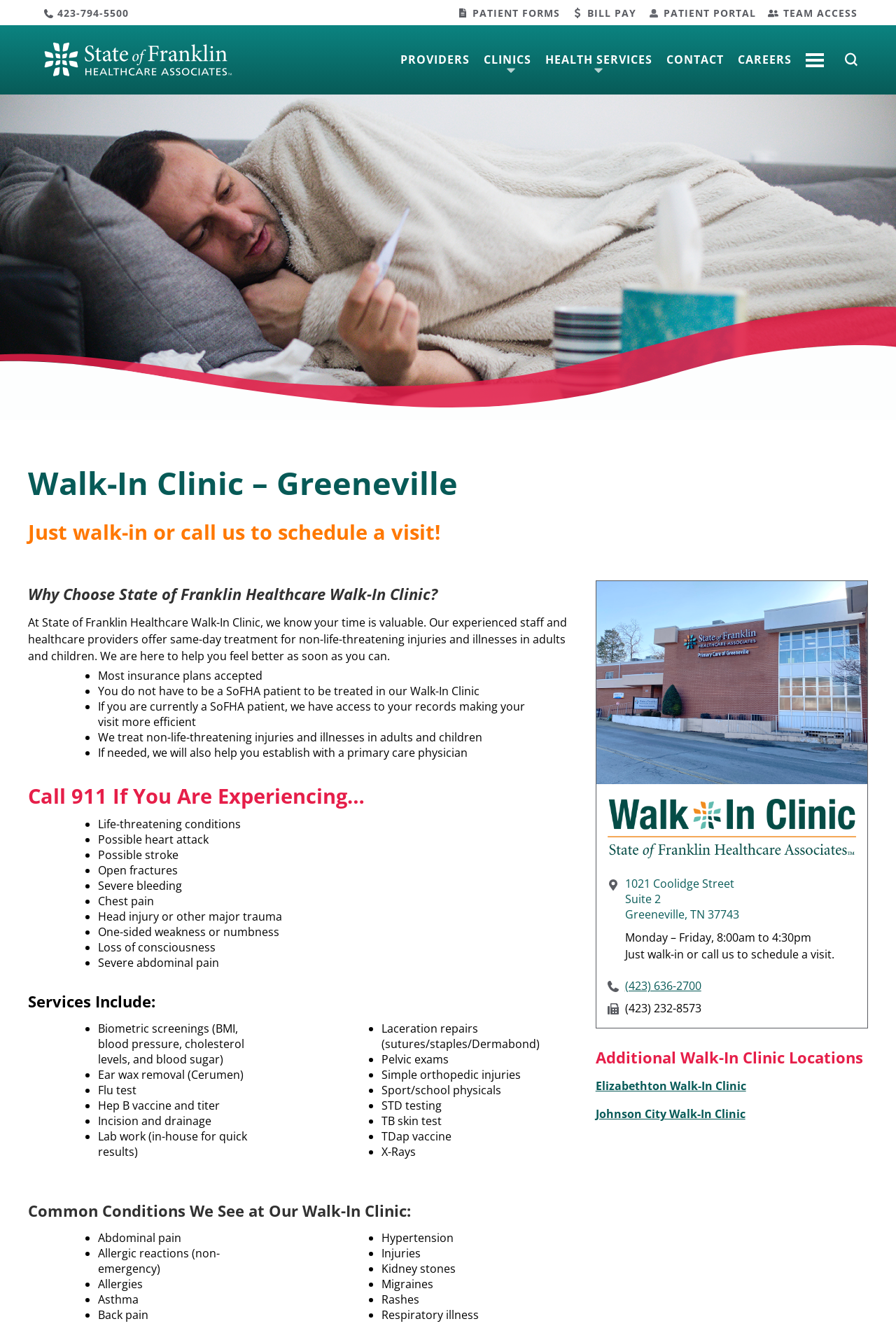Identify the bounding box coordinates of the area you need to click to perform the following instruction: "Learn about the walk-in clinic".

[0.031, 0.35, 0.969, 0.378]